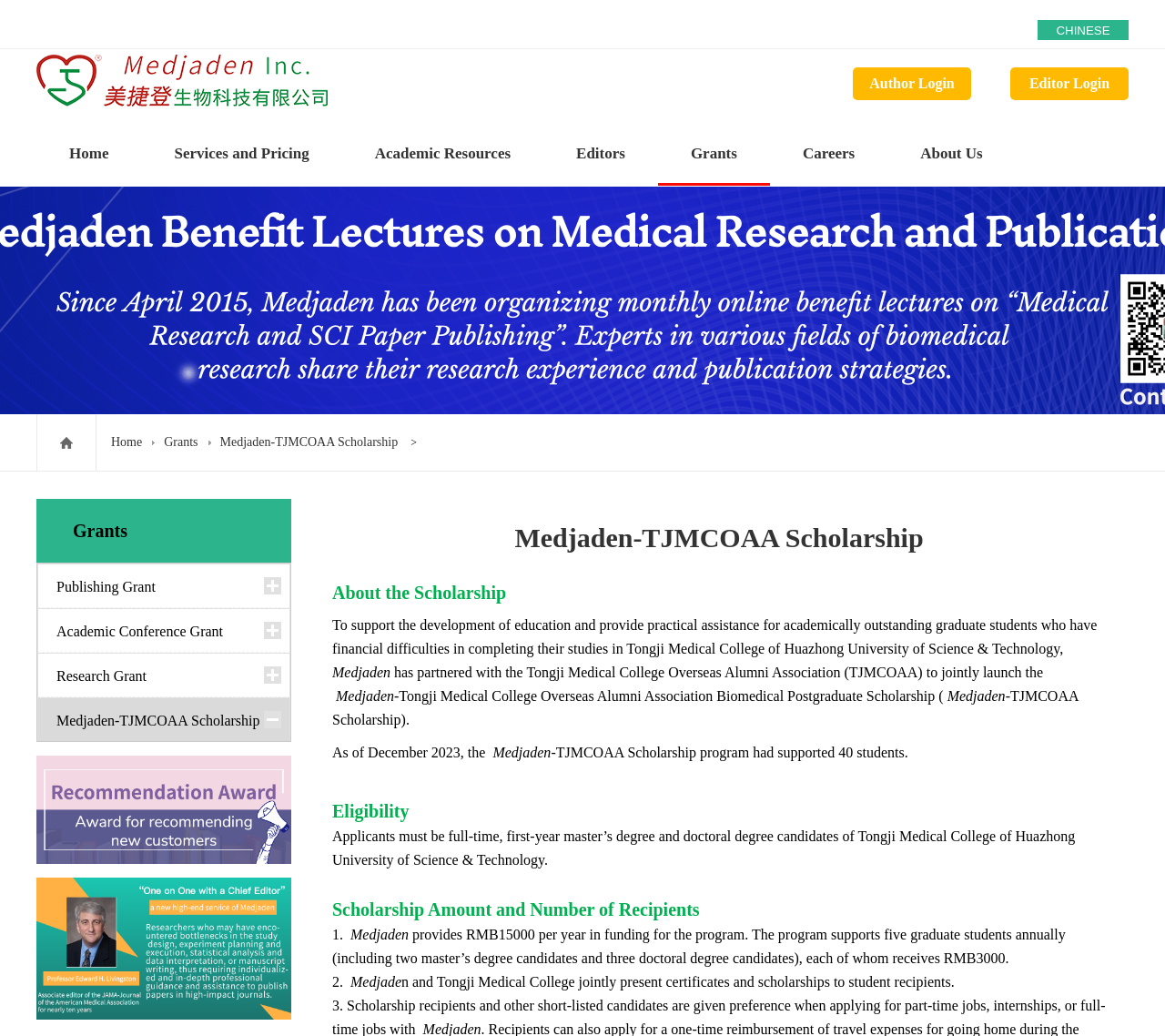How many graduate students are supported annually?
Give a thorough and detailed response to the question.

I found the answer by reading the text under the 'Scholarship Amount and Number of Recipients' heading, which states that the program supports five graduate students annually, including two master’s degree candidates and three doctoral degree candidates.